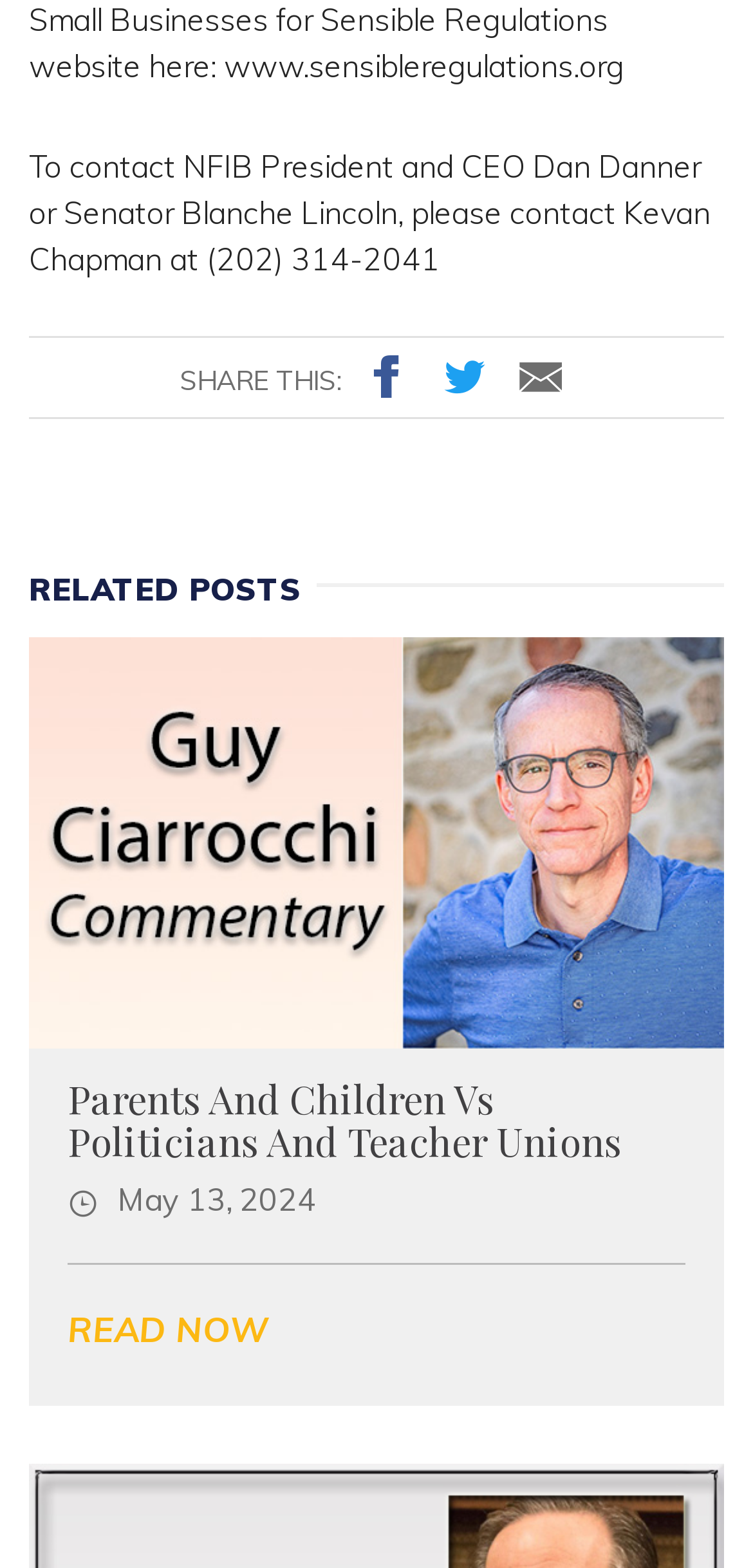How many social media links are available?
Look at the screenshot and respond with a single word or phrase.

3